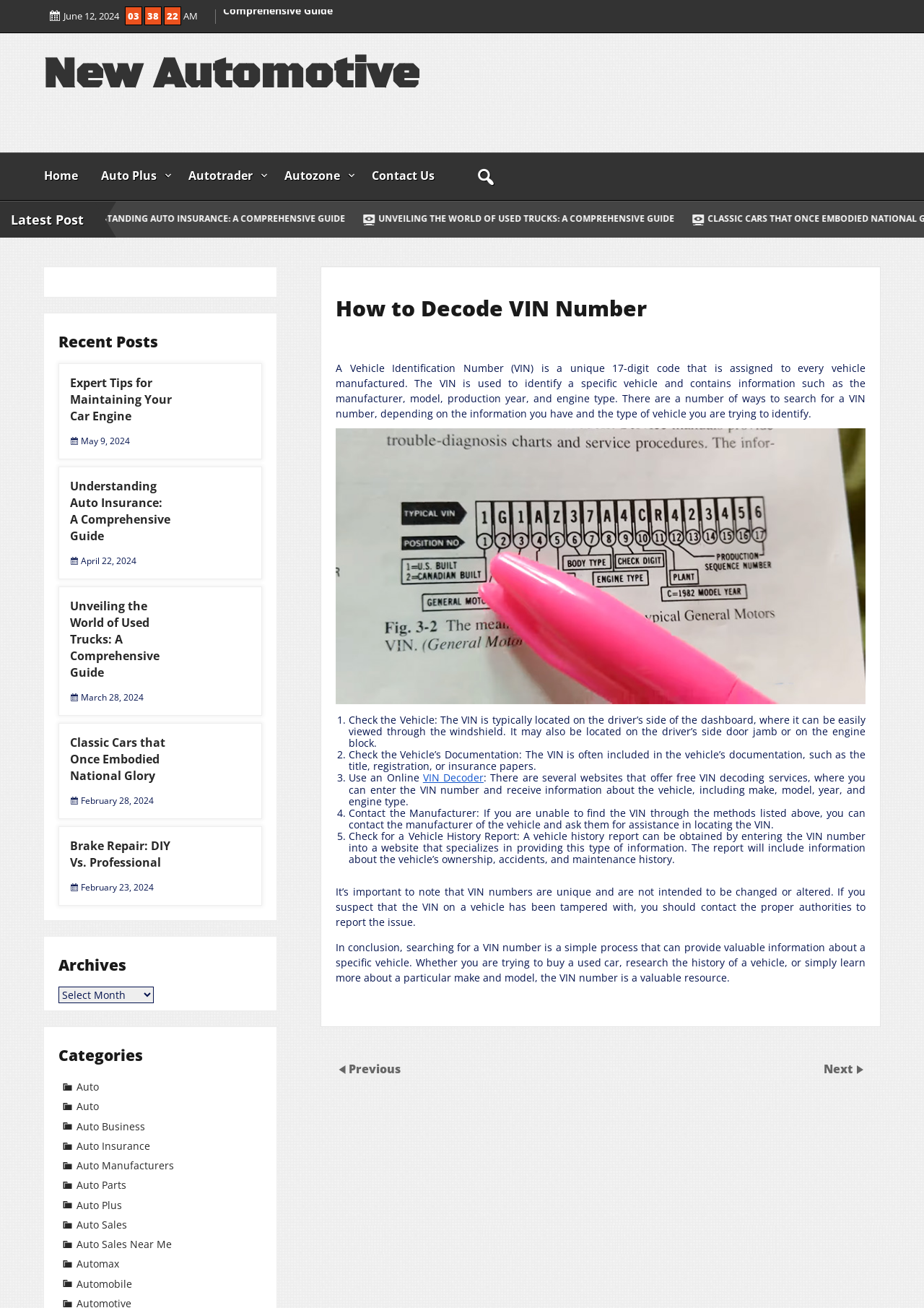Why is it important to note about VIN numbers?
Using the image as a reference, answer the question in detail.

The webpage emphasizes that VIN numbers are unique and are not intended to be changed or altered. If you suspect that the VIN on a vehicle has been tampered with, you should contact the proper authorities to report the issue.